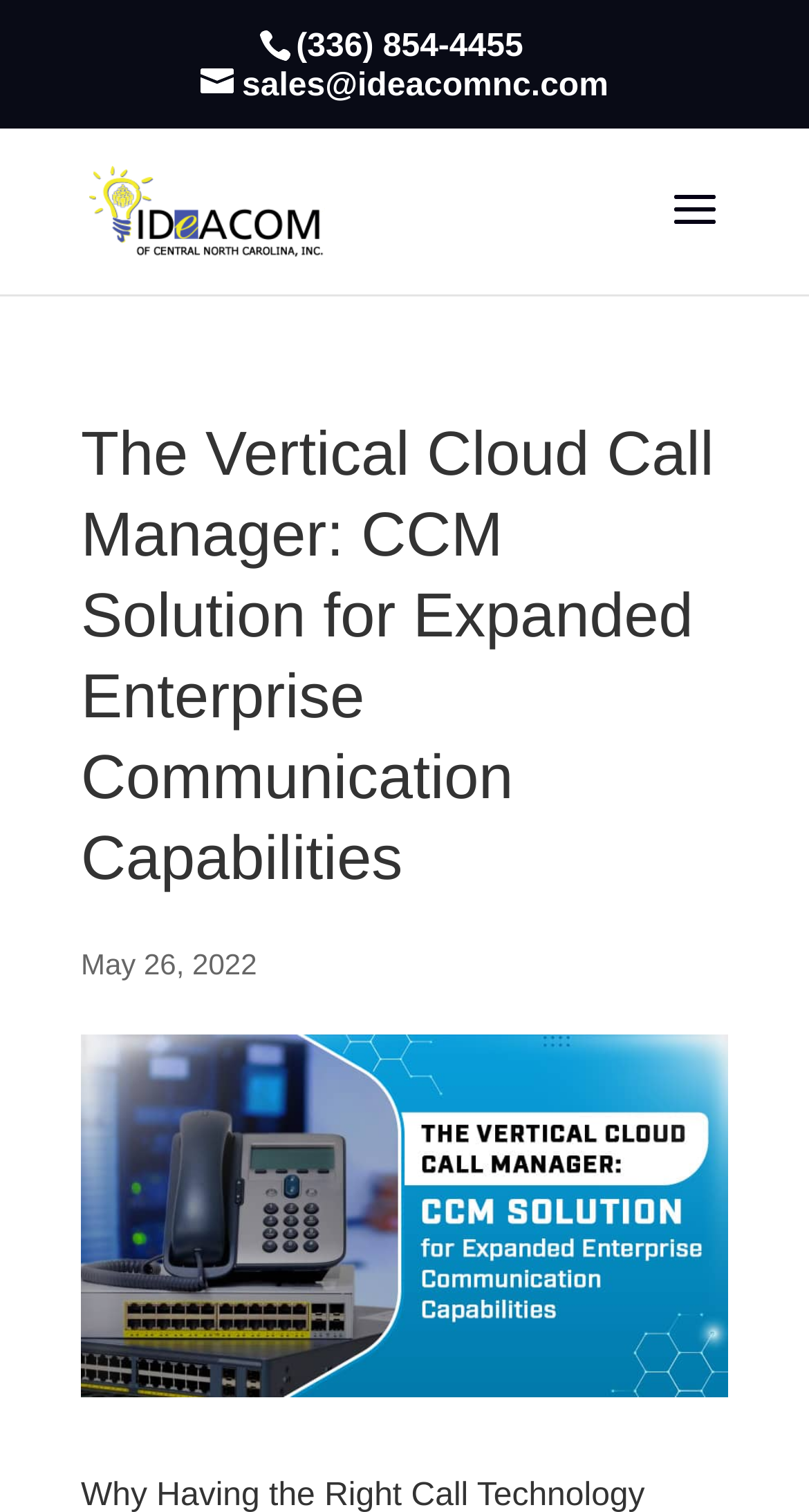Please find and generate the text of the main heading on the webpage.

The Vertical Cloud Call Manager: CCM Solution for Expanded Enterprise Communication Capabilities